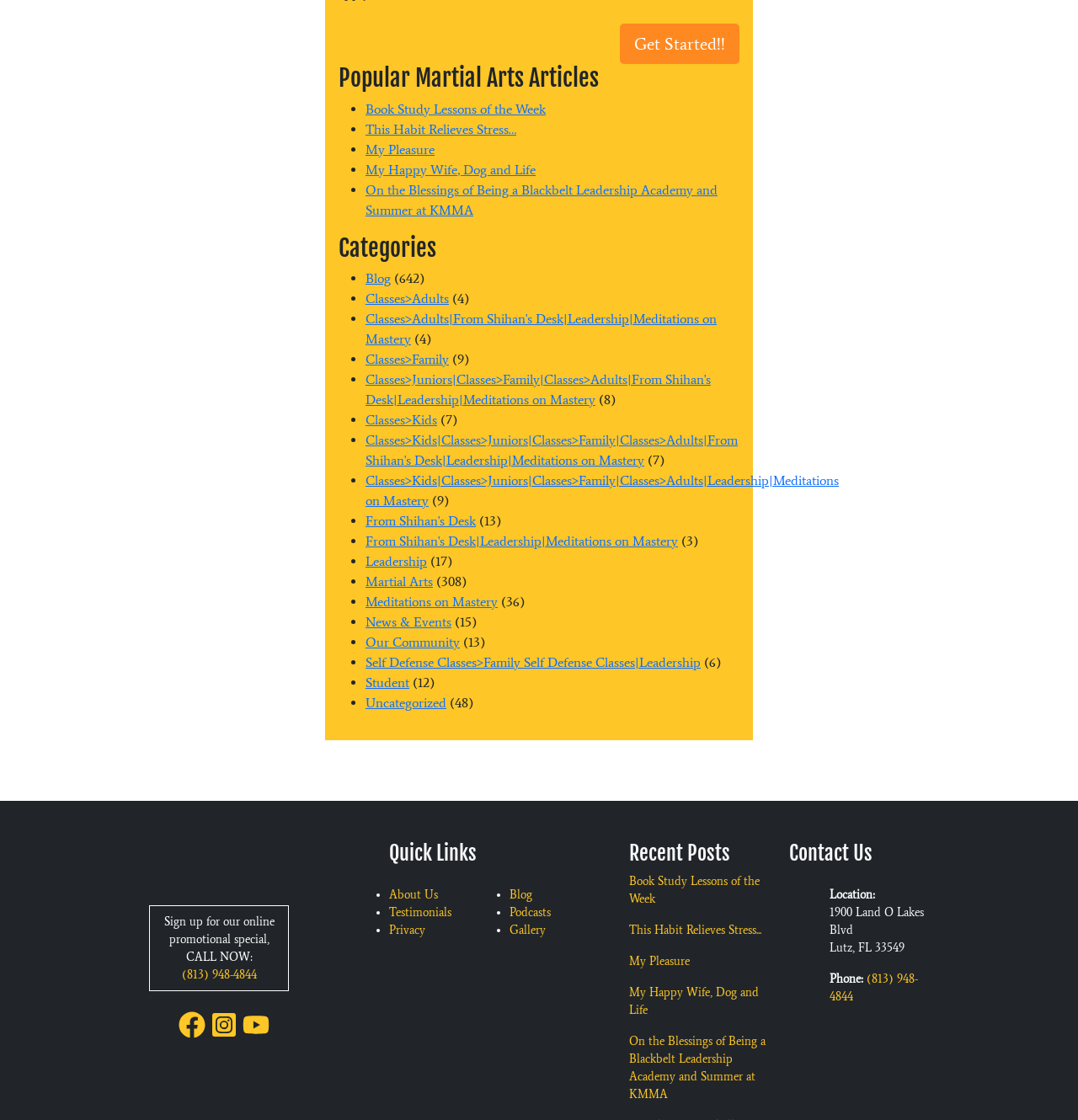Locate the bounding box coordinates of the element to click to perform the following action: 'Click the 'Krav Maga Martial Arts logo' image'. The coordinates should be given as four float values between 0 and 1, in the form of [left, top, right, bottom].

[0.145, 0.751, 0.262, 0.79]